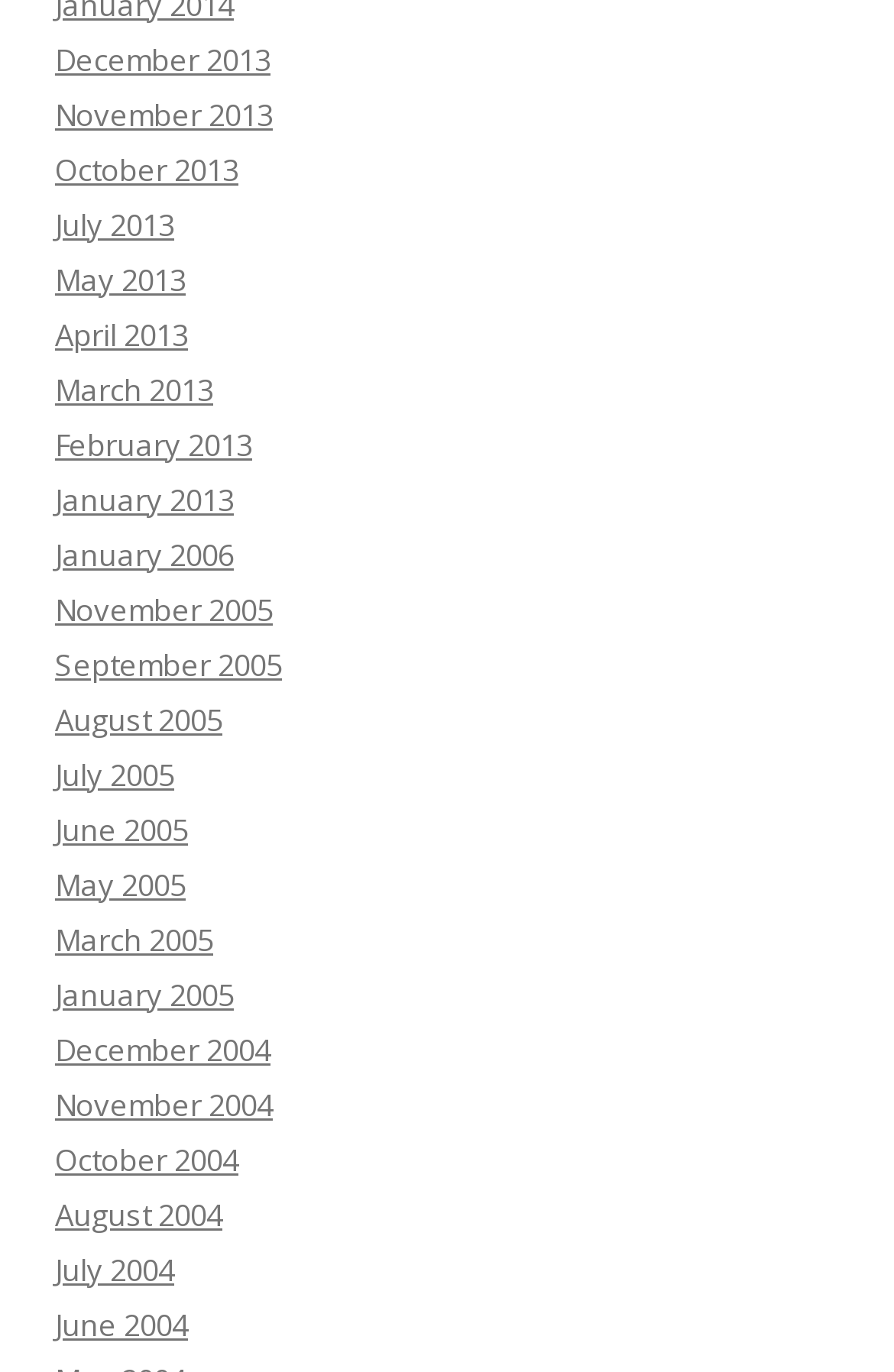How many months are available in 2013?
Provide a concise answer using a single word or phrase based on the image.

12